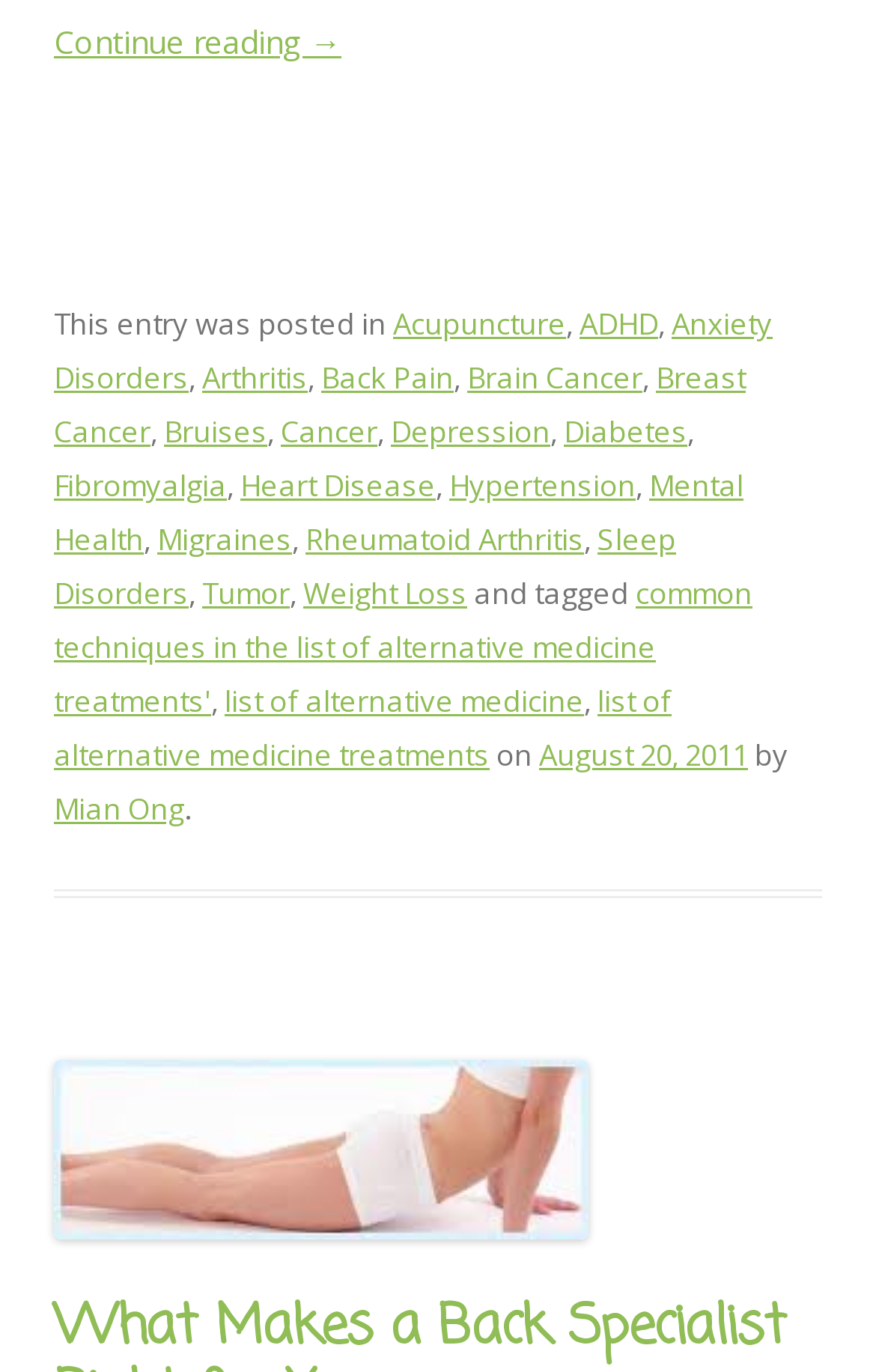Determine the bounding box coordinates of the clickable element to achieve the following action: 'Read about 'Anxiety Disorders''. Provide the coordinates as four float values between 0 and 1, formatted as [left, top, right, bottom].

[0.062, 0.222, 0.882, 0.29]